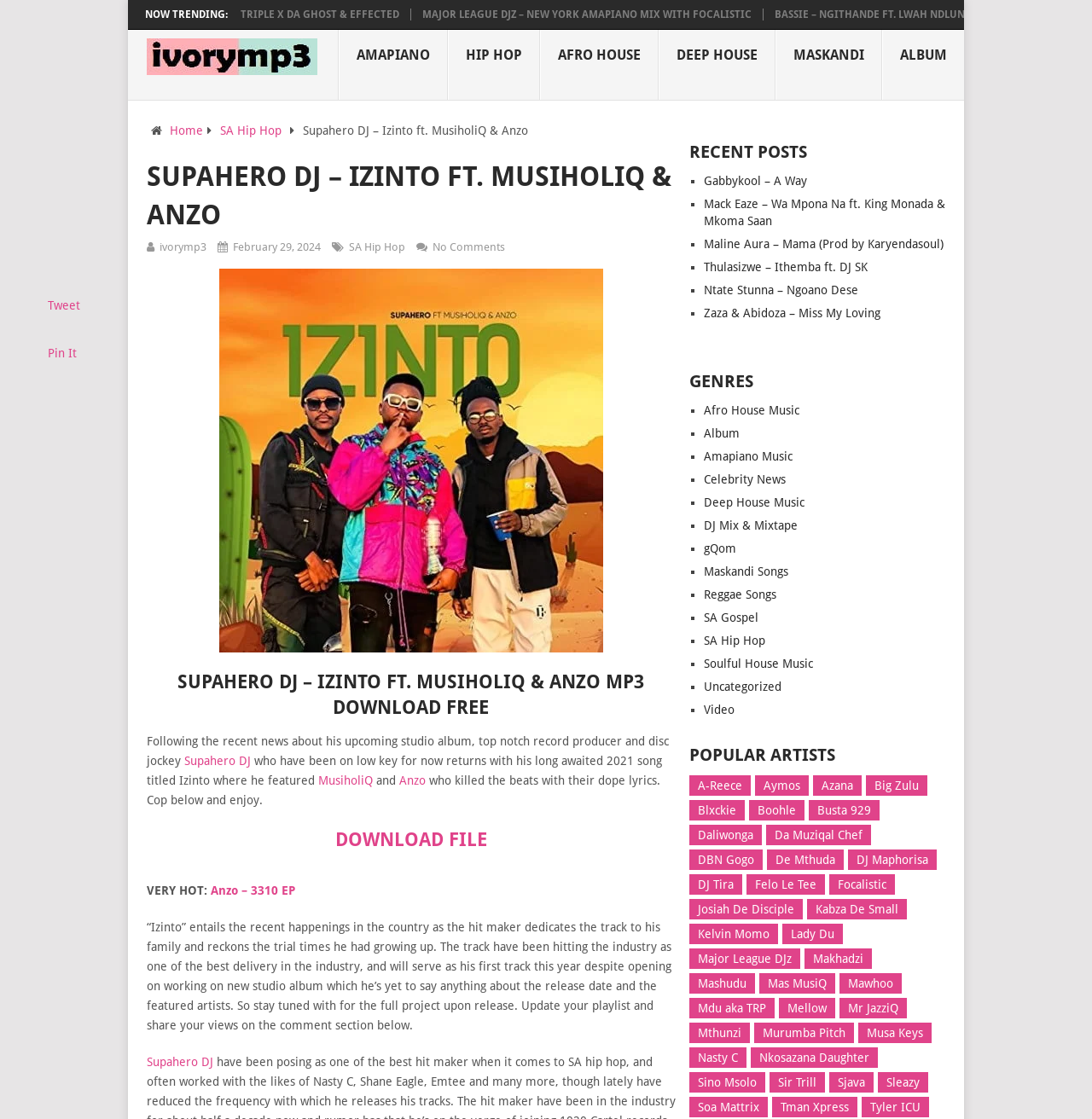Give a detailed account of the webpage, highlighting key information.

This webpage is about a South African hip-hop song titled "Izinto" by Supahero DJ, featuring MusiholiQ and Anzo. At the top, there is a heading "NOW TRENDING" with two links to other trending songs. Below that, there is a section with a heading "ivoryMP3" that contains a link to the website and an image of the logo.

To the right of the "ivoryMP3" section, there are several links to different music genres, including Amapiano, Hip Hop, Afro House, and more. Below these links, there is a section with a heading "SUPAHERO DJ – IZINTO FT. MUSIHOLIQ & ANZO" that contains information about the song, including the release date and a brief description.

Below the song information, there is an image of the song's cover art. The main content of the page is a paragraph that describes the song and its meaning, followed by a link to download the song. There is also a section with a heading "VERY HOT" that contains a link to another song by Anzo.

On the right side of the page, there is a section with a heading "RECENT POSTS" that contains a list of links to other recent songs. Below that, there is a section with a heading "GENRES" that contains a list of links to different music genres.

At the bottom of the page, there are several social media links, including Twitter and Pinterest. Overall, the webpage is dedicated to promoting the song "Izinto" by Supahero DJ and providing links to other related songs and music genres.